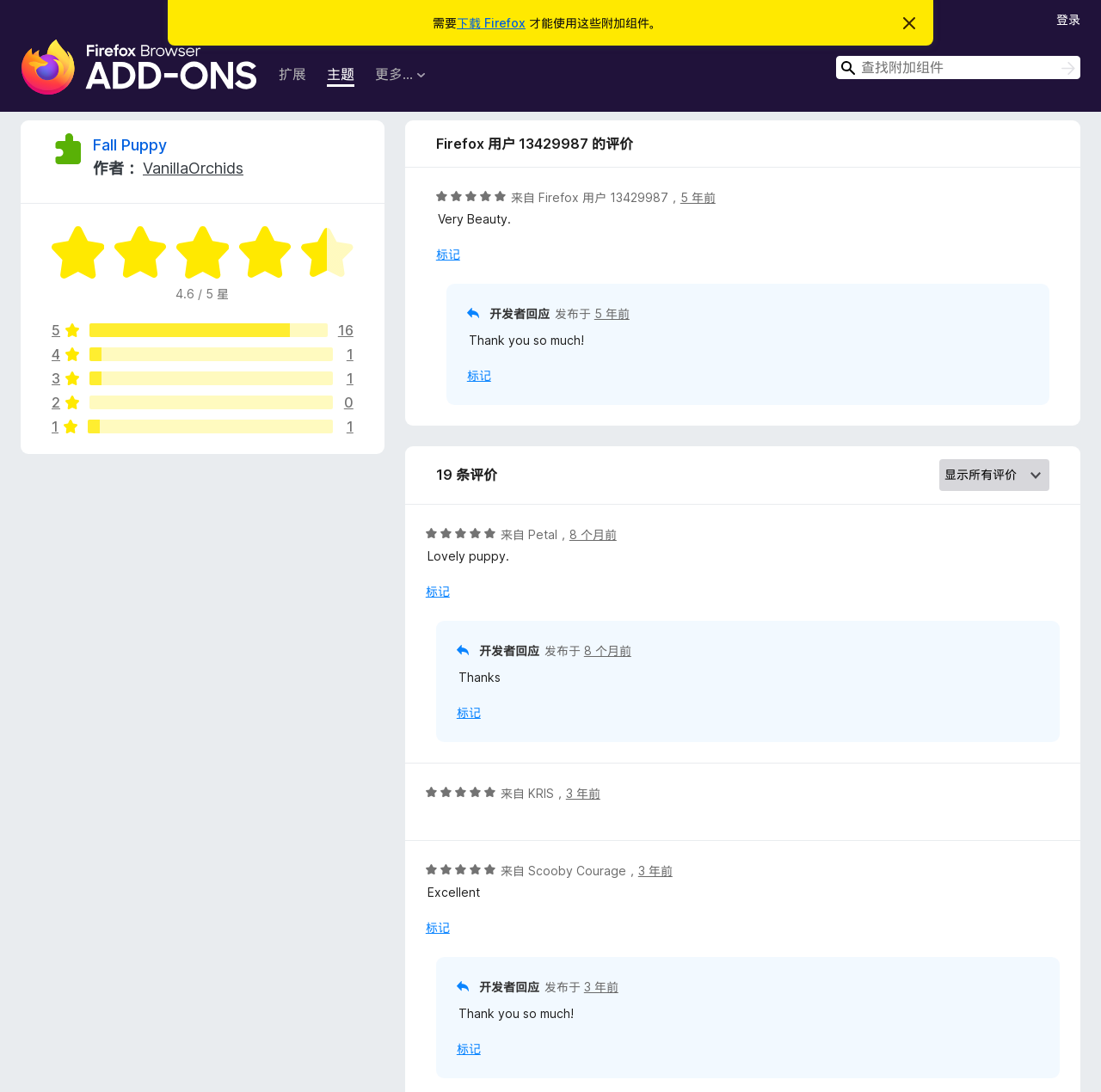Locate the bounding box coordinates of the clickable area needed to fulfill the instruction: "view more".

[0.341, 0.061, 0.386, 0.079]